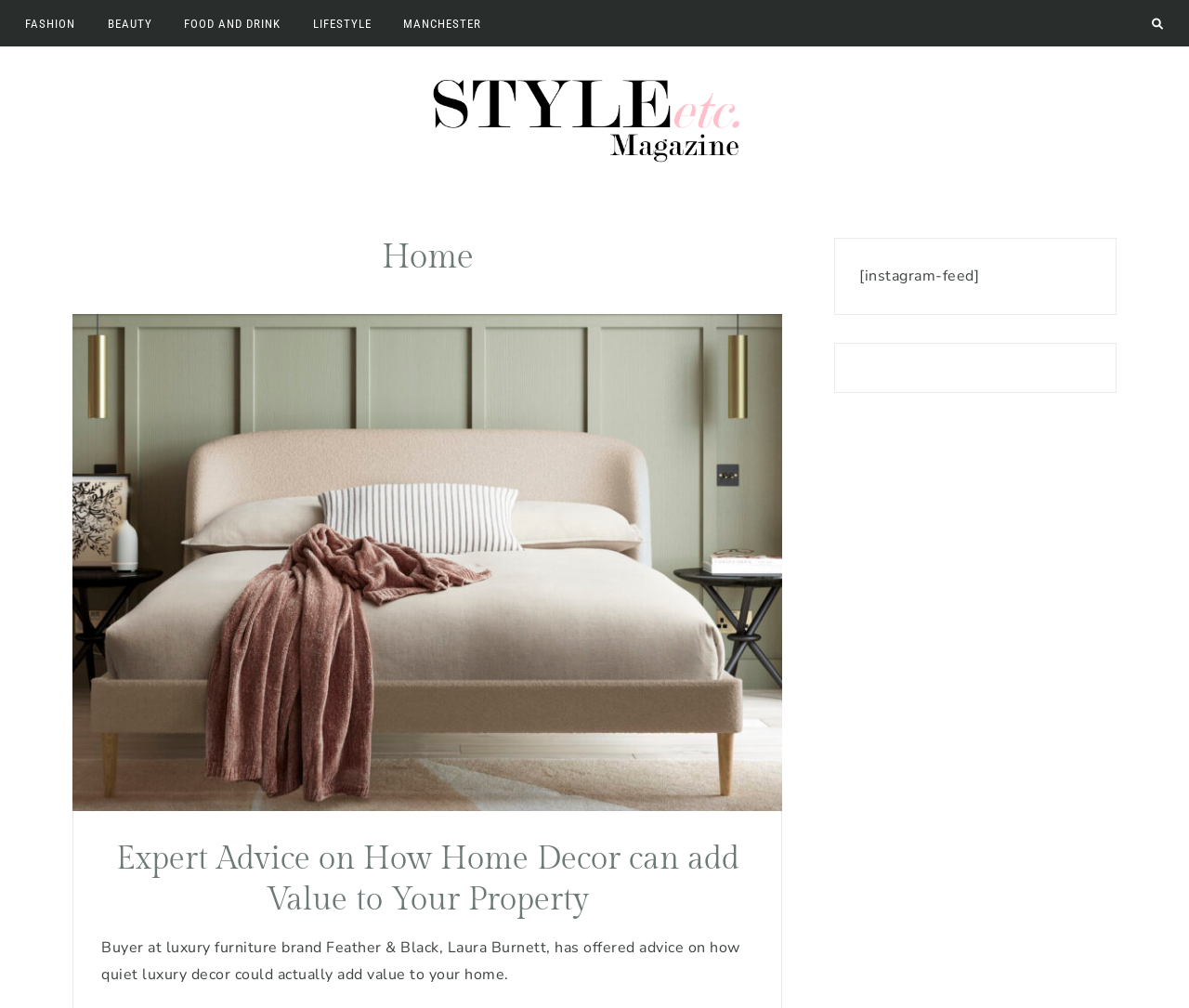Locate the bounding box coordinates of the area you need to click to fulfill this instruction: 'View Manchester Events'. The coordinates must be in the form of four float numbers ranging from 0 to 1: [left, top, right, bottom].

[0.327, 0.088, 0.468, 0.13]